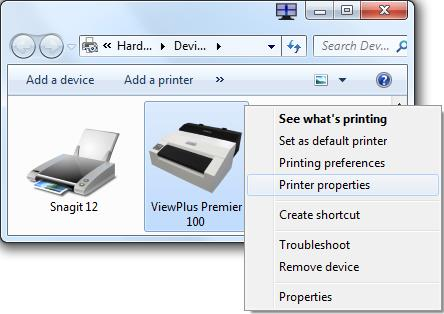Look at the image and answer the question in detail:
What options are provided in the context menu?

The context menu appears on the right side of the interface, providing options such as 'Set as default printer', 'Printing preferences', and 'Printer properties', allowing users to configure settings for their selected printer.